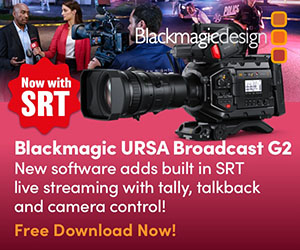Utilize the details in the image to give a detailed response to the question: What is the new software capability highlighted in the image?

The bold 'Now with SRT' banner draws attention to the latest enhancement, which is the built-in SRT live streaming capability, appealing to professionals in the media and broadcasting industry.